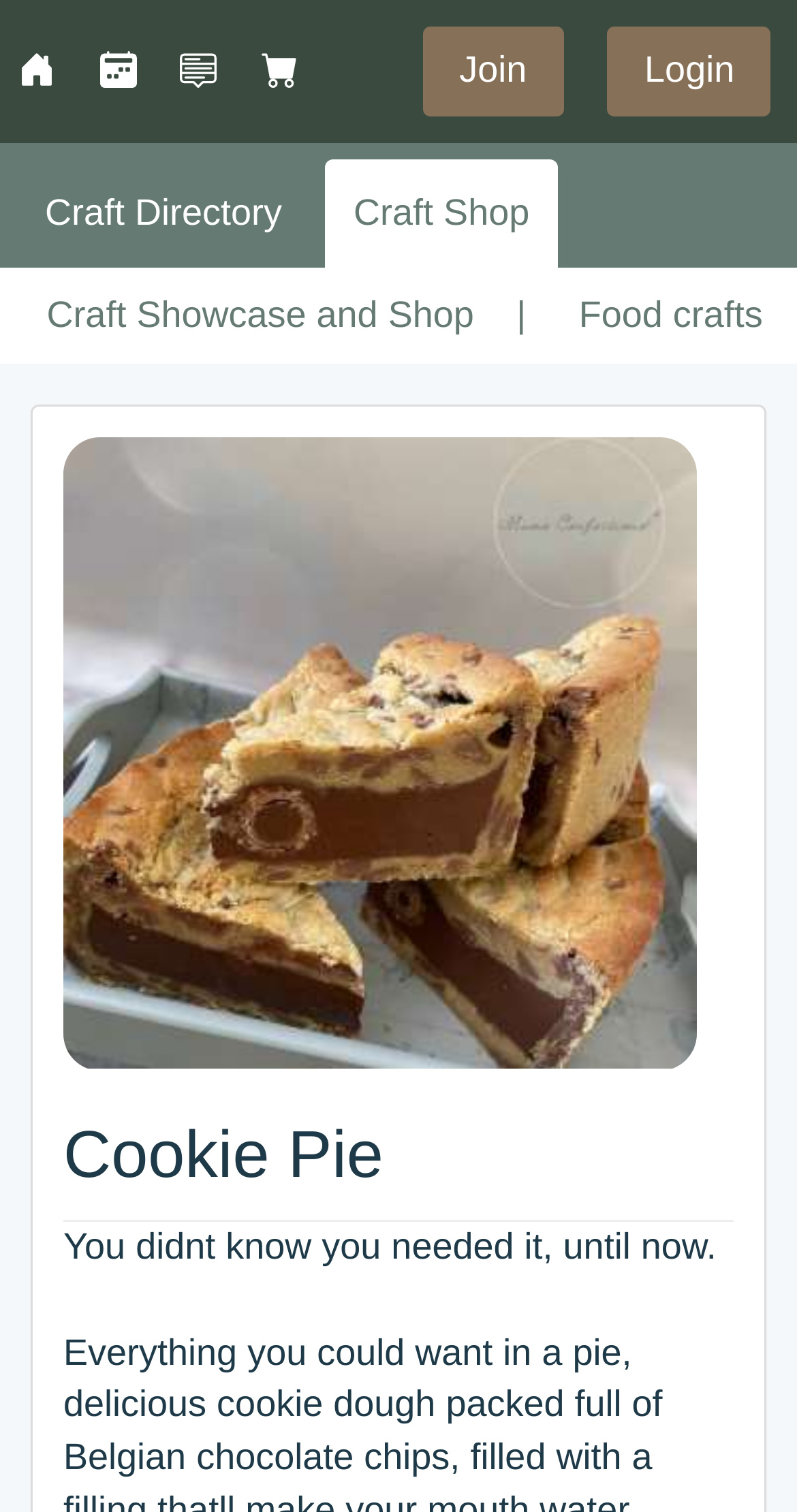Extract the bounding box of the UI element described as: "Food crafts".

[0.699, 0.177, 0.985, 0.241]